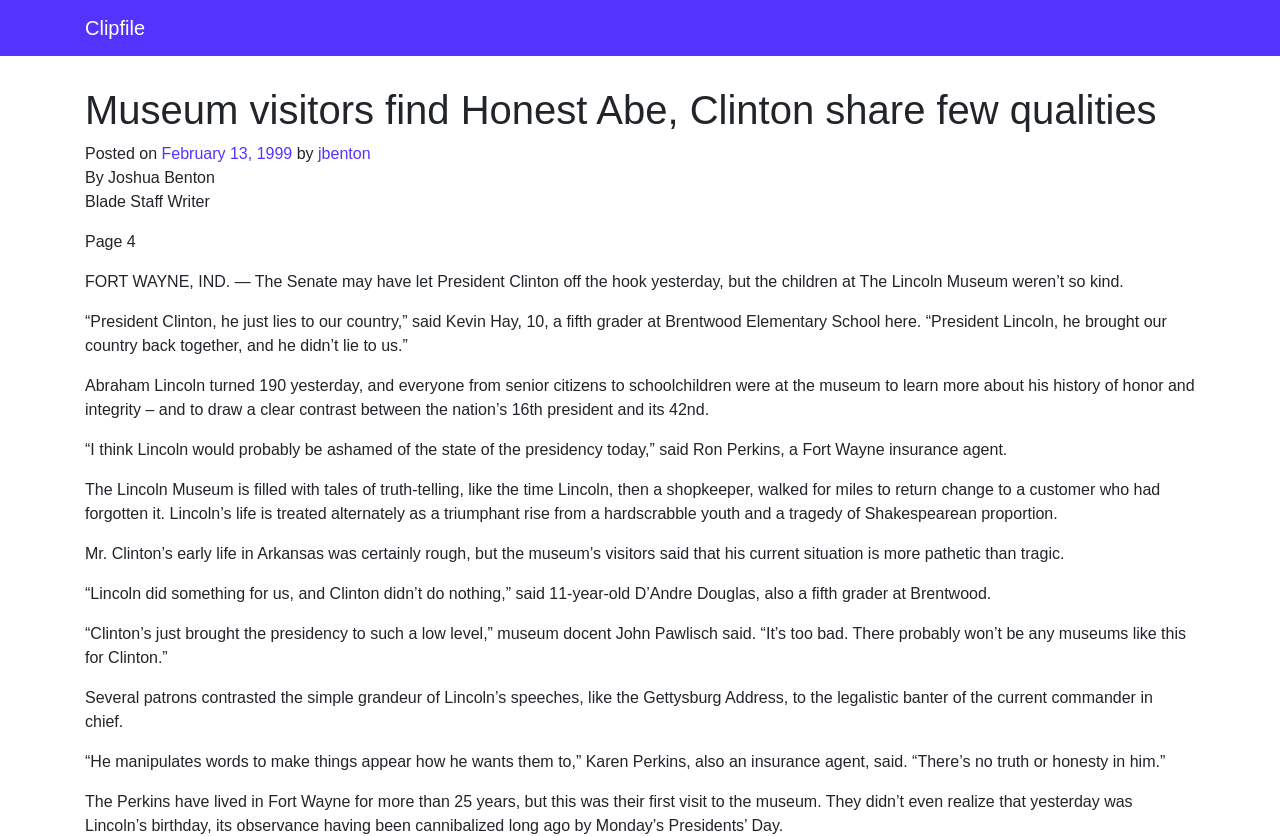From the webpage screenshot, identify the region described by February 13, 1999. Provide the bounding box coordinates as (top-left x, top-left y, bottom-right x, bottom-right y), with each value being a floating point number between 0 and 1.

[0.126, 0.173, 0.228, 0.194]